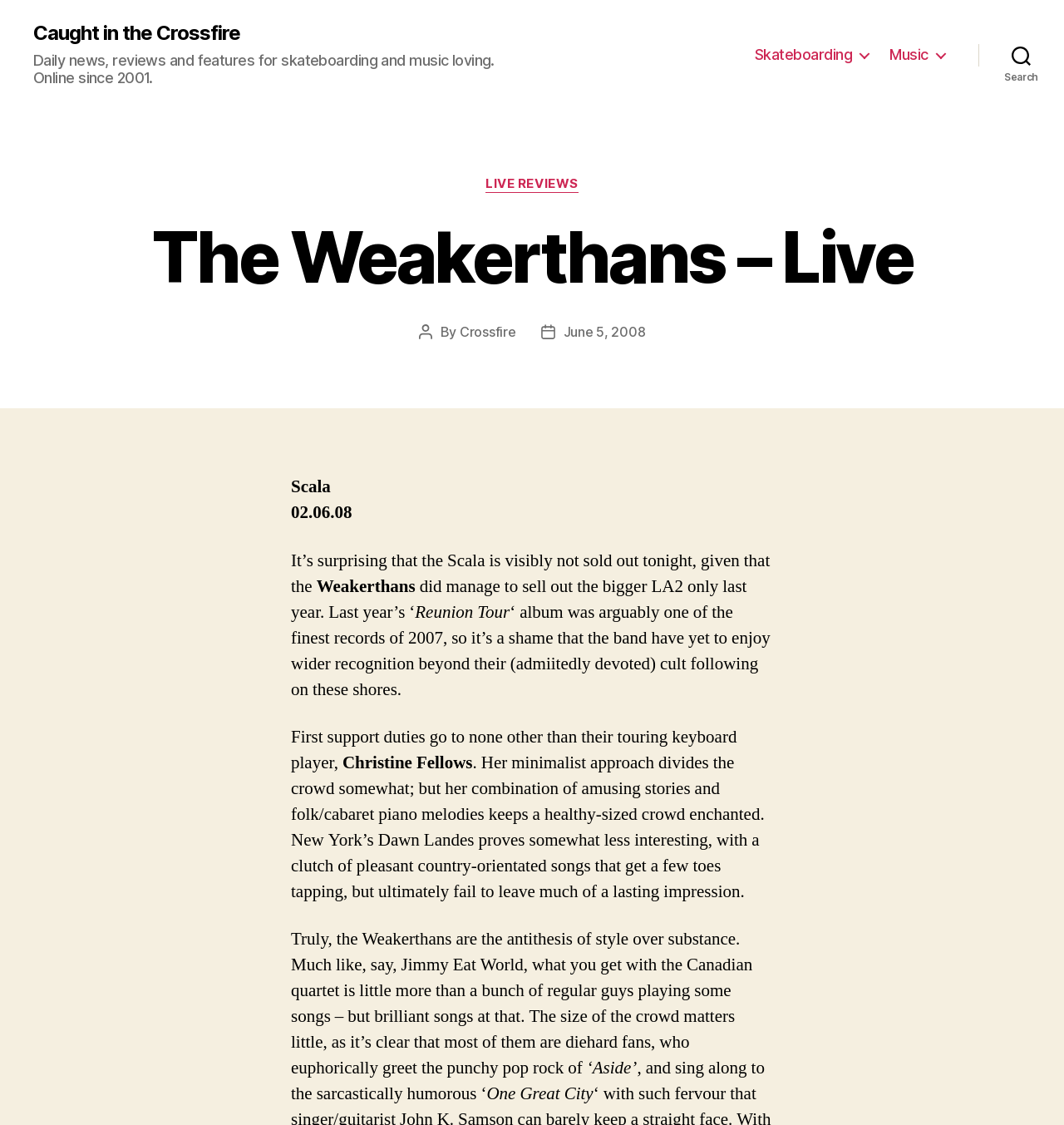Based on the element description June 5, 2008, identify the bounding box of the UI element in the given webpage screenshot. The coordinates should be in the format (top-left x, top-left y, bottom-right x, bottom-right y) and must be between 0 and 1.

[0.529, 0.288, 0.606, 0.303]